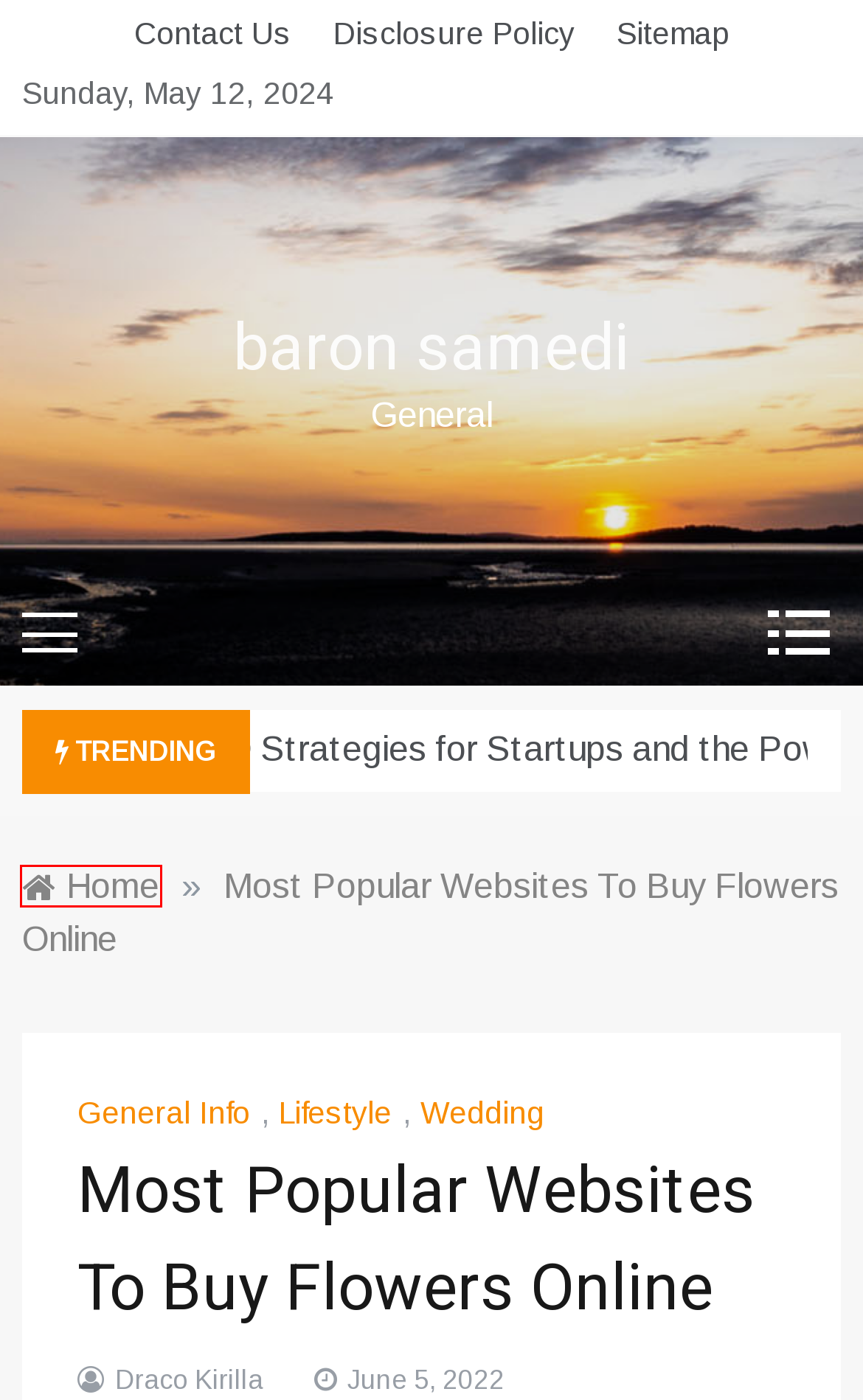You have a screenshot of a webpage with a red bounding box around a UI element. Determine which webpage description best matches the new webpage that results from clicking the element in the bounding box. Here are the candidates:
A. Intel's Newest Processor Is Arriving In PCs - baron samedi
B. School Archives - baron samedi
C. Stocks Archives - baron samedi
D. Sitemap - baron samedi
E. General Info Archives - baron samedi
F. Fashion Outlet Products For Sale - baron samedi
G. baron samedi - General
H. canyon Archives - baron samedi

G